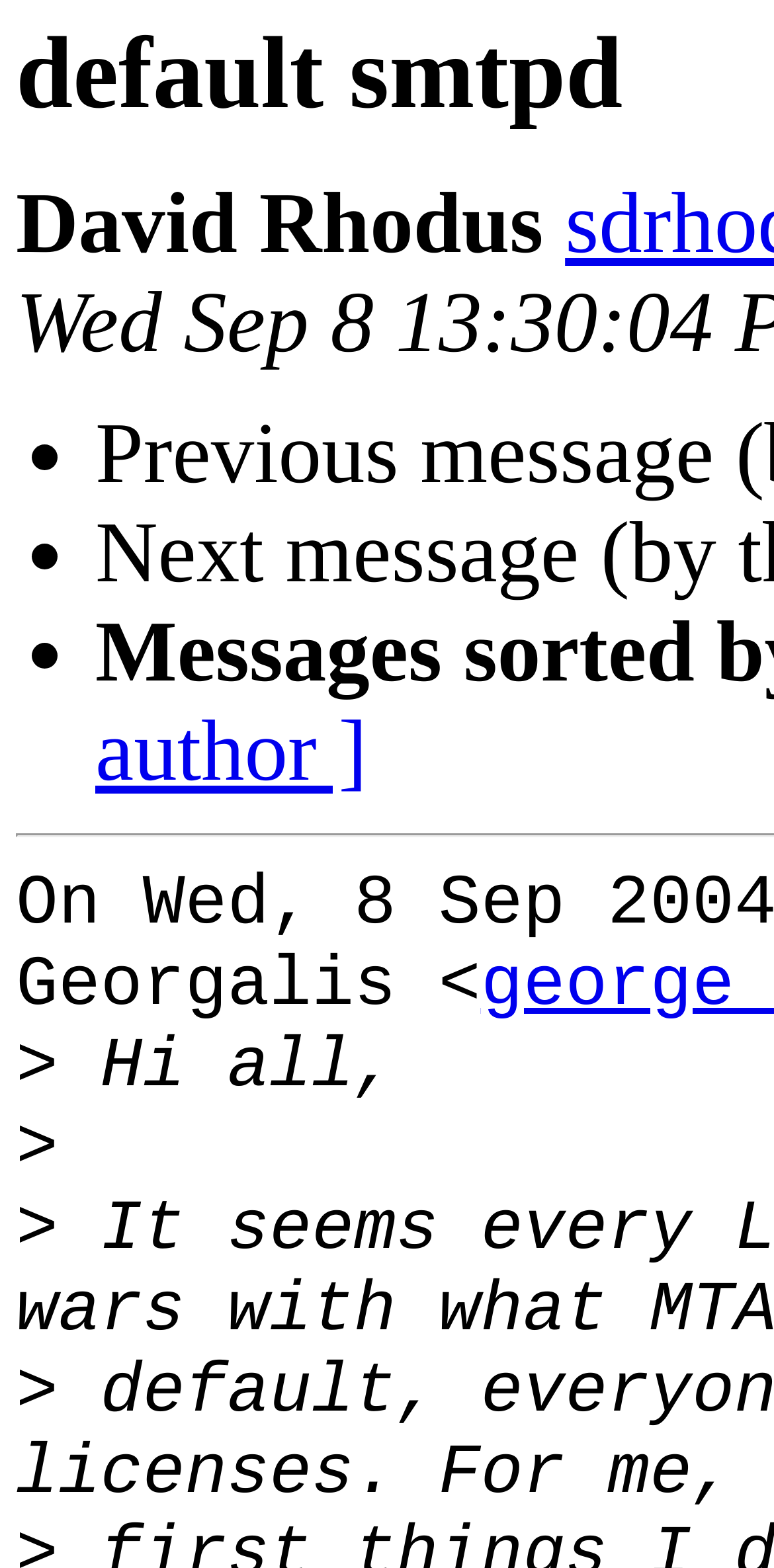What is the name of the person mentioned?
From the details in the image, provide a complete and detailed answer to the question.

The name 'David Rhodus' is mentioned at the top of the webpage, indicating that it might be the author or sender of the content below.